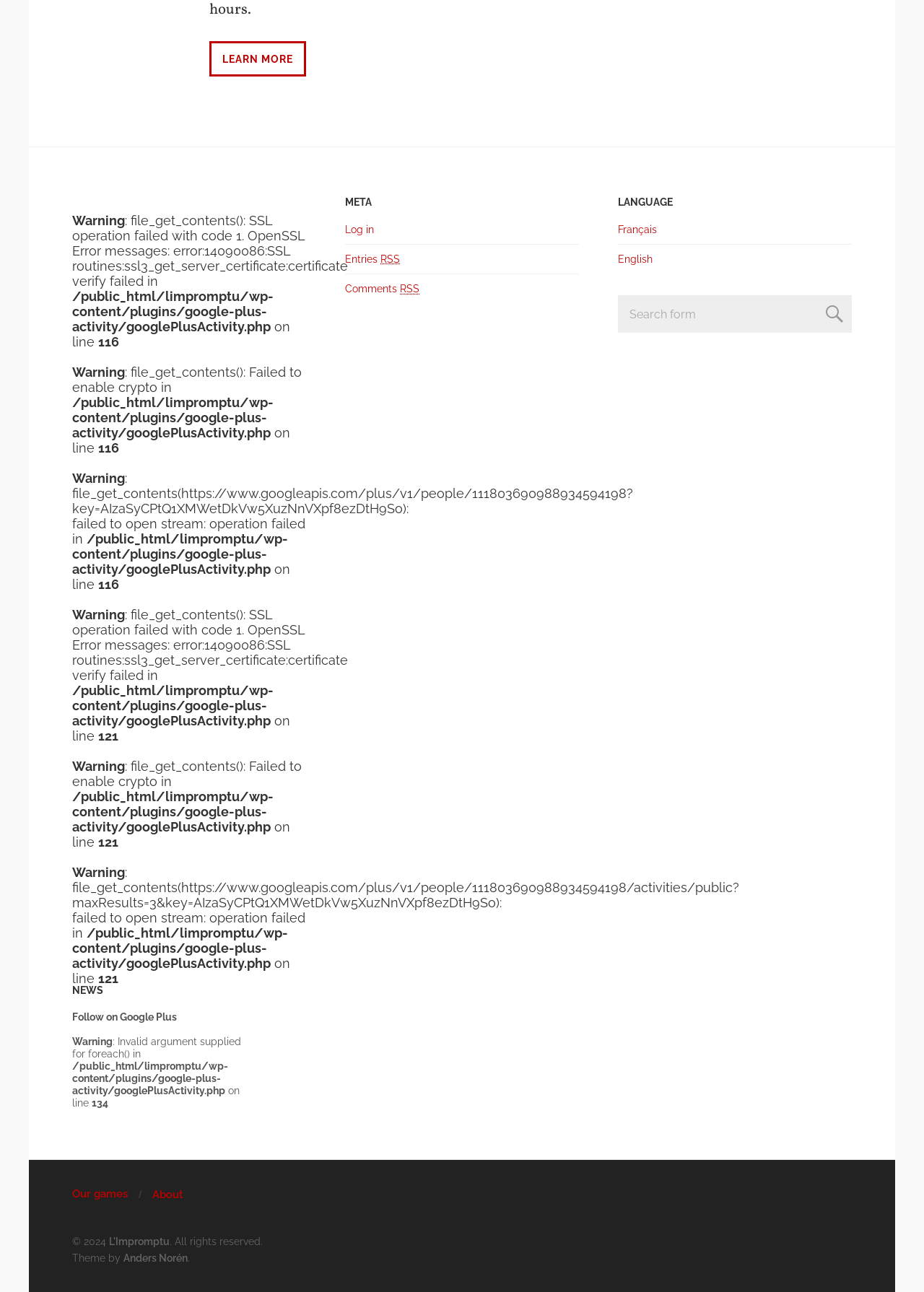What is the theme of the website by?
Answer the question with a thorough and detailed explanation.

The theme of the website is by Anders Norén, which is mentioned at the bottom of the webpage. Anders Norén is likely the designer or developer of the website theme.